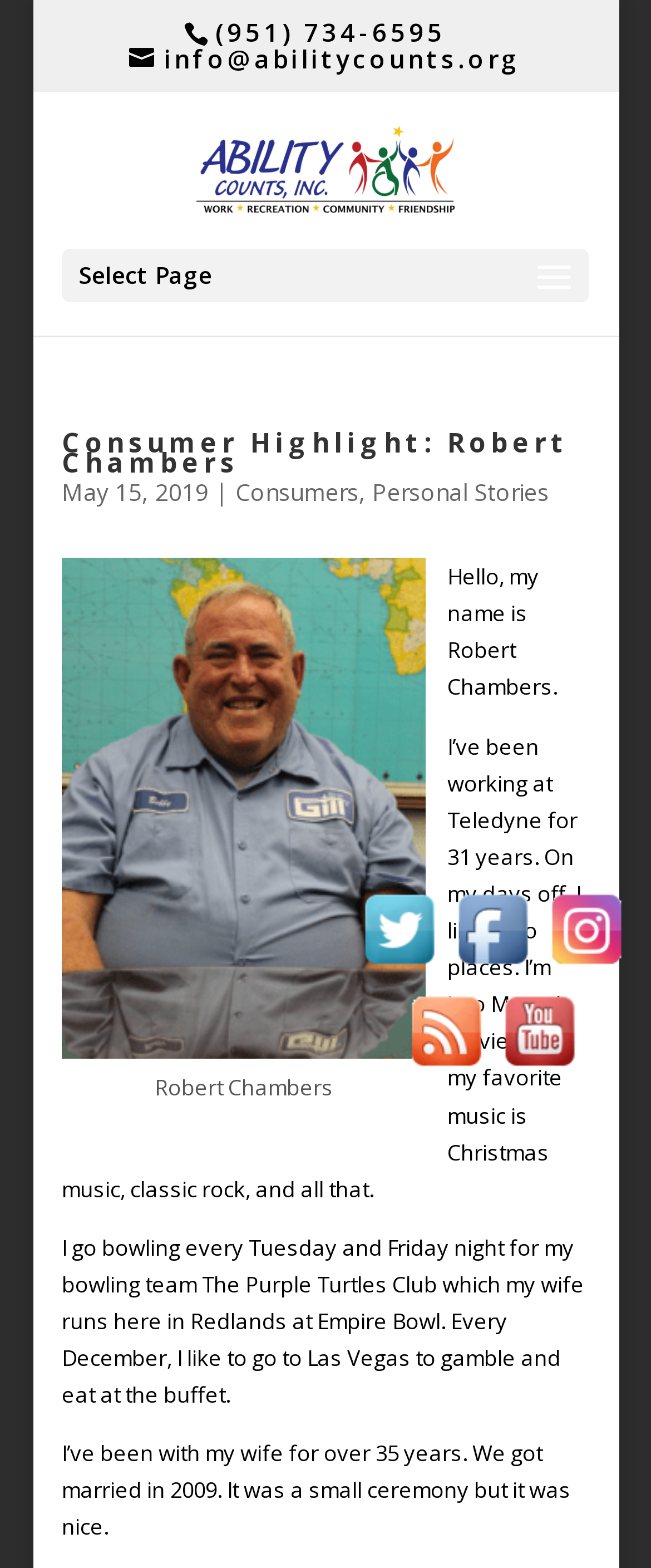Answer the following query with a single word or phrase:
What is the name of the bowling team mentioned on the webpage?

The Purple Turtles Club